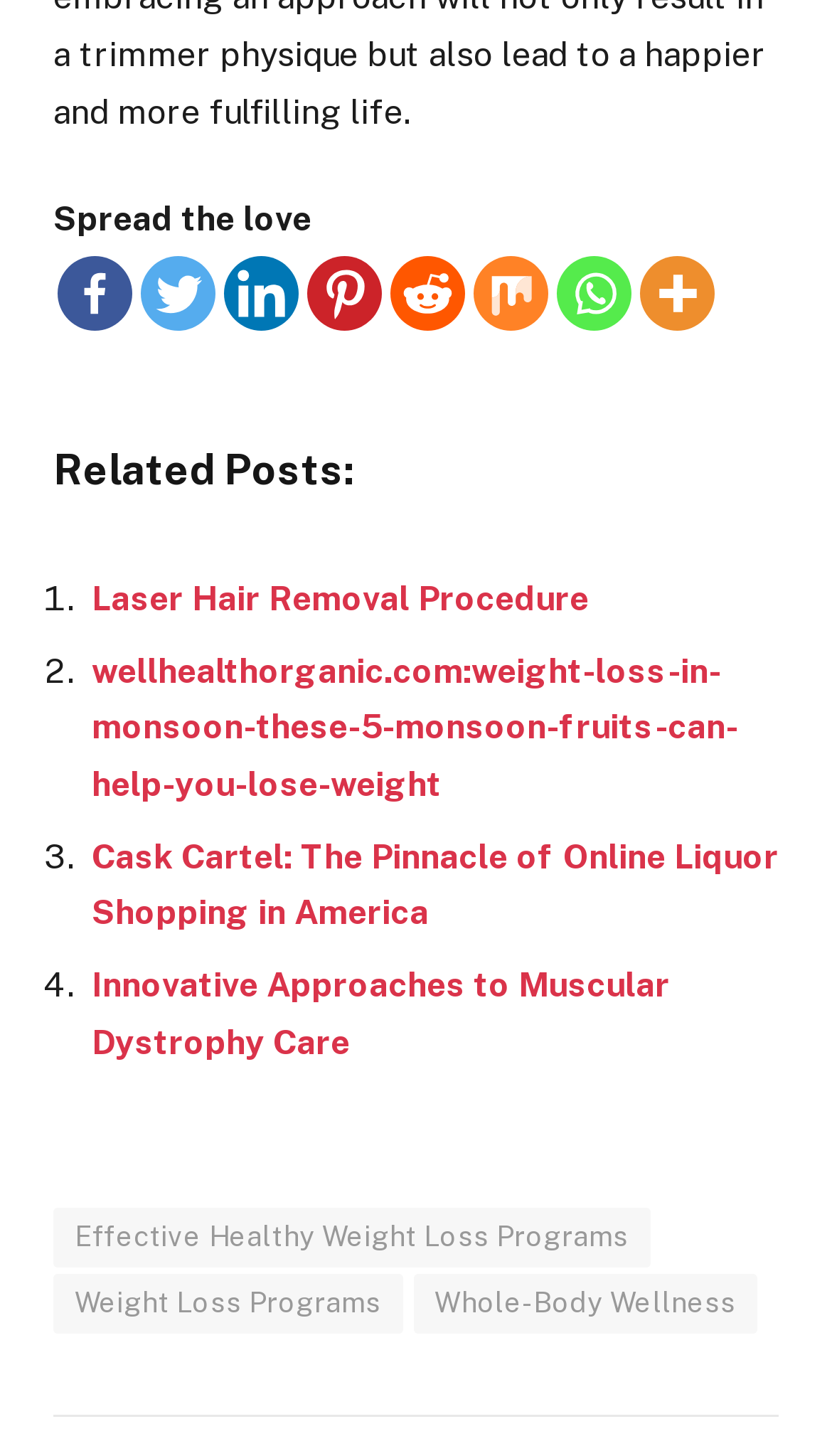Based on the element description: "Menu", identify the bounding box coordinates for this UI element. The coordinates must be four float numbers between 0 and 1, listed as [left, top, right, bottom].

None